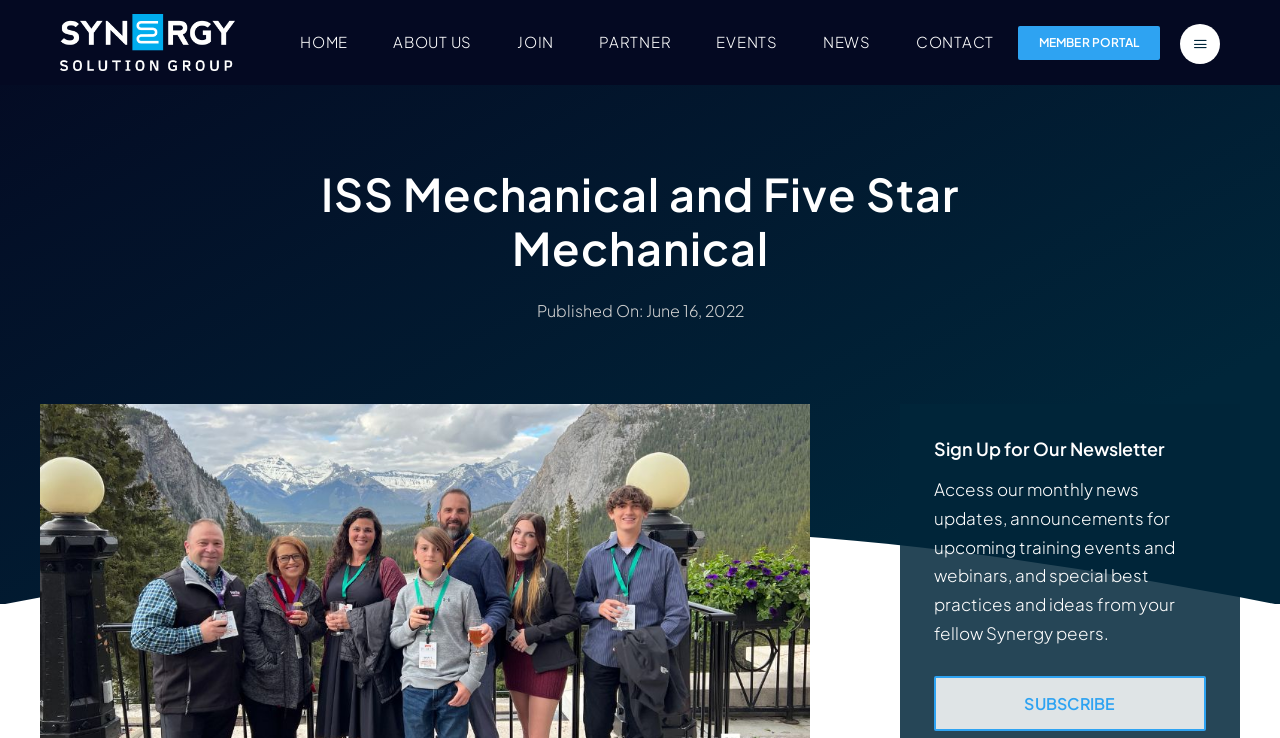Please locate the clickable area by providing the bounding box coordinates to follow this instruction: "Sign up for the newsletter".

[0.73, 0.916, 0.942, 0.991]